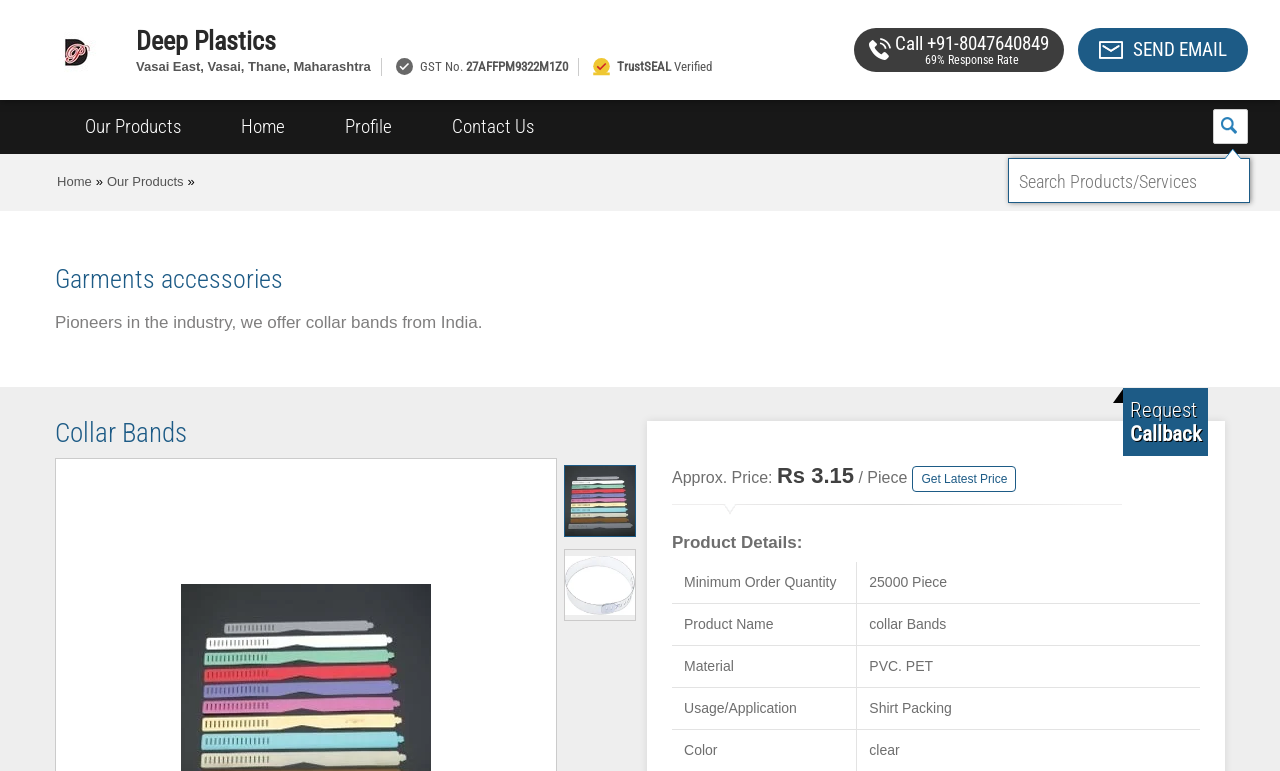What is the material of the Collar Bands?
Please interpret the details in the image and answer the question thoroughly.

The material of the Collar Bands can be found in the product details section, where it is written as 'Material: PVC, PET' in the grid cell.